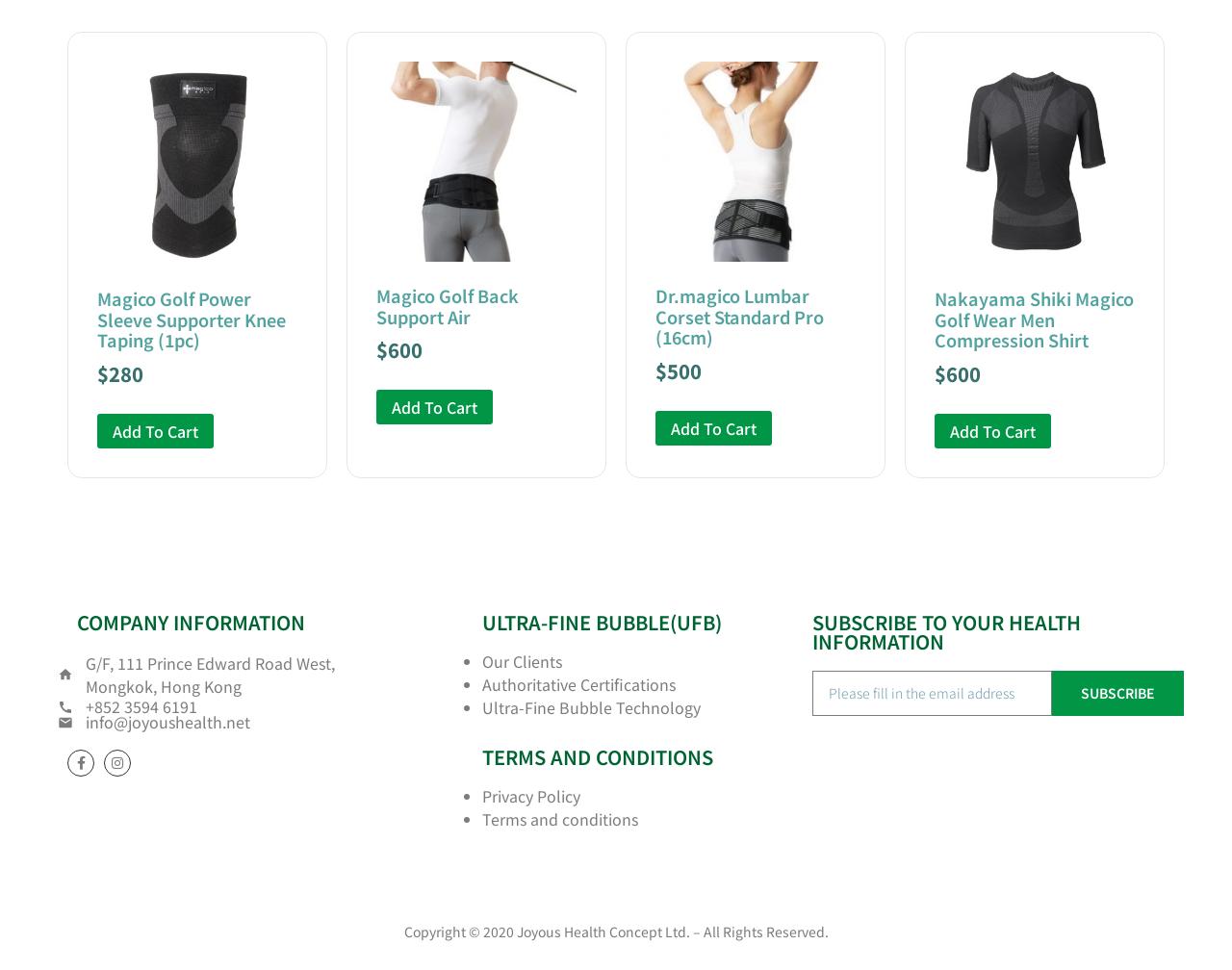Please identify the coordinates of the bounding box for the clickable region that will accomplish this instruction: "Subscribe to health information".

[0.854, 0.691, 0.961, 0.738]